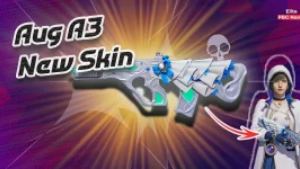Offer an in-depth caption of the image, mentioning all notable aspects.

The image showcases the newly released AUG A3 skin from PUBG, prominently titled "Aug A3 New Skin." The skin features a sleek, futuristic design highlighted in shades of silver and blue, set against a vibrant, dynamic background that radiates in purple and yellow tones. An illustrated character stands off to the right, displaying the firearm and adding a human element to the image. This visual emphasizes the excitement around customizing firearms in PUBG, appealing to players looking to enhance their in-game aesthetics. The overall design captures the essence of the game's fast-paced action and style, enticing fans to upgrade their arsenal.